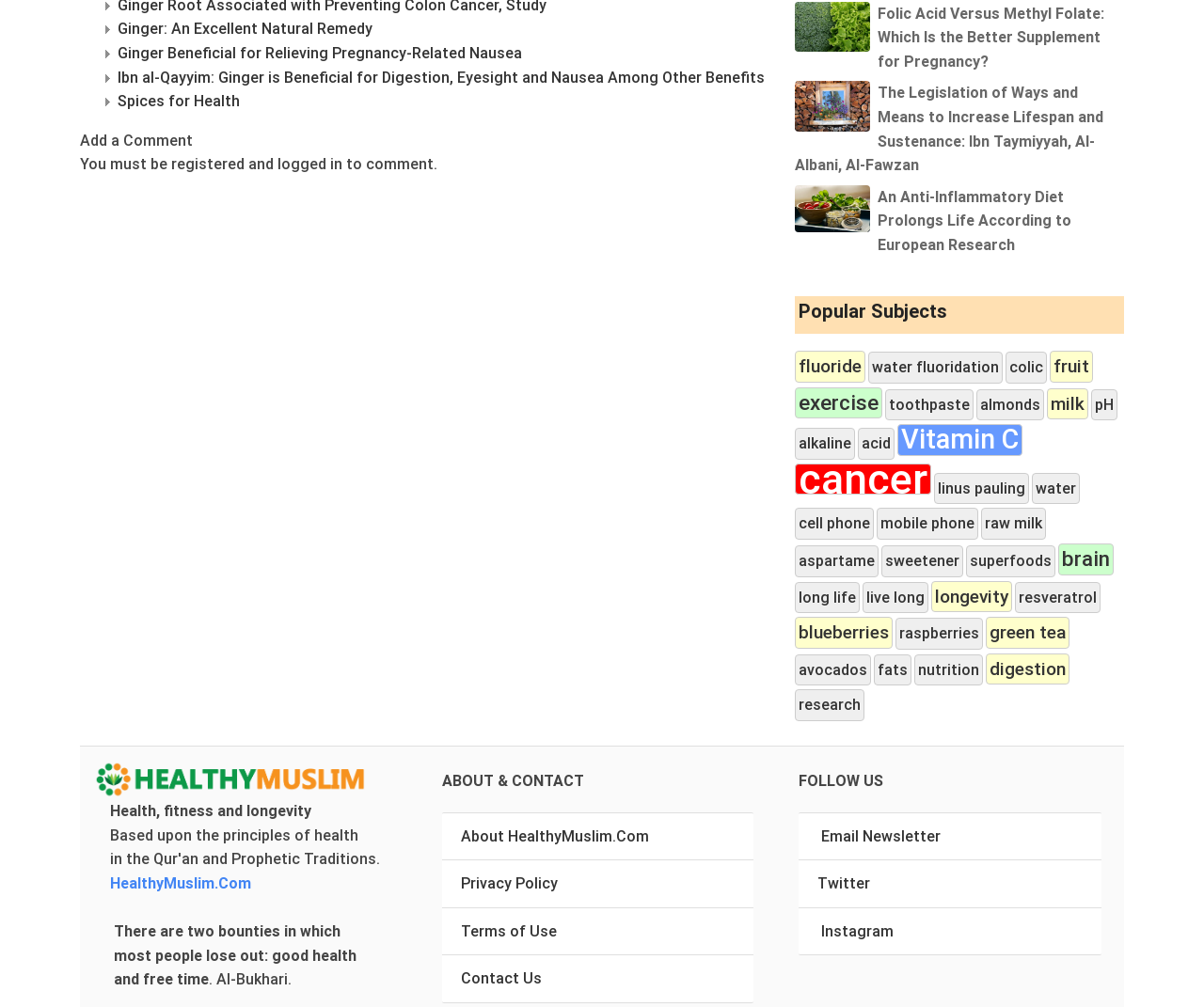Kindly determine the bounding box coordinates for the clickable area to achieve the given instruction: "Explore the topic 'fluoride'".

[0.66, 0.348, 0.719, 0.38]